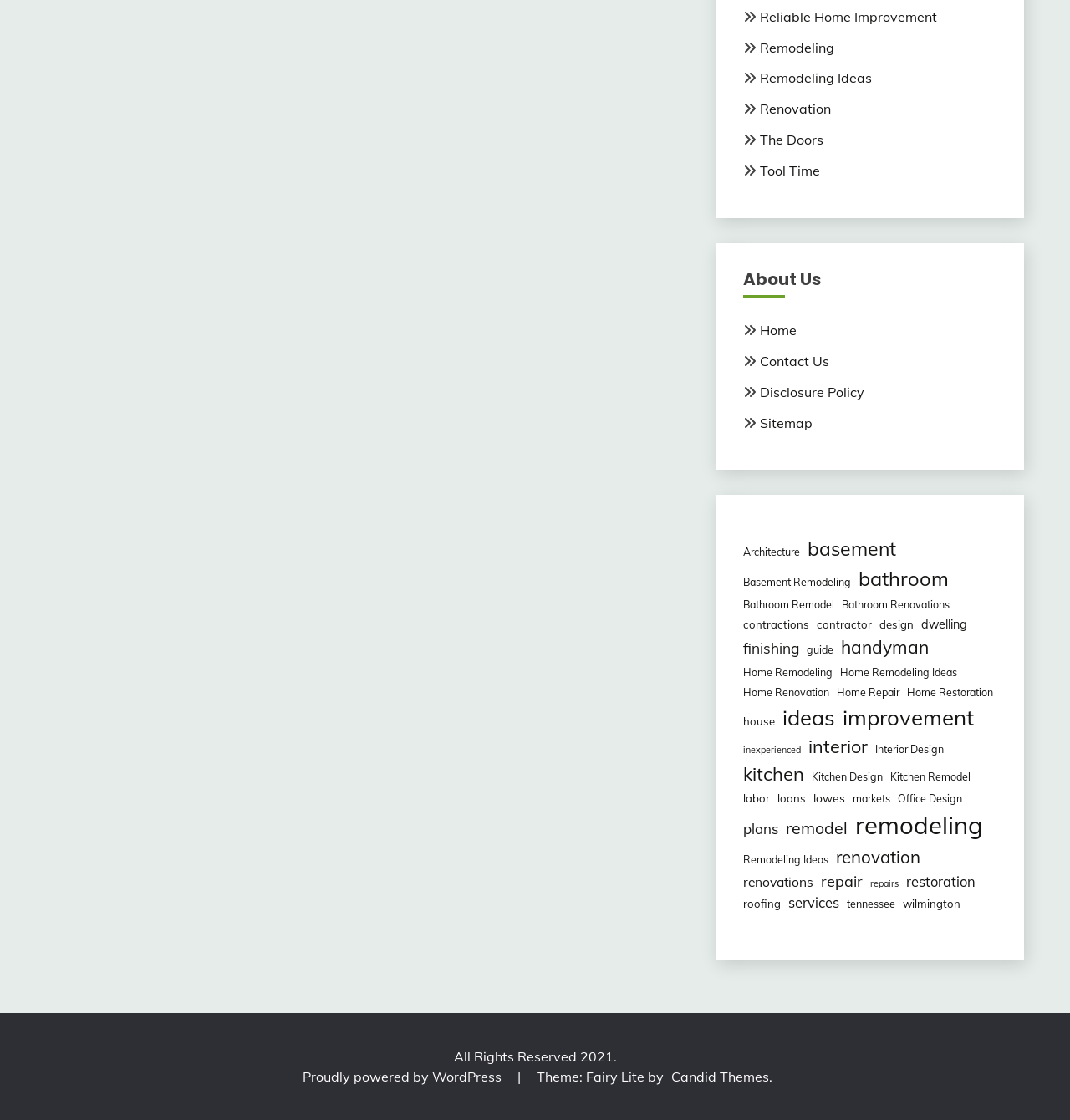Give a short answer to this question using one word or a phrase:
How many types of design are mentioned on the webpage?

3